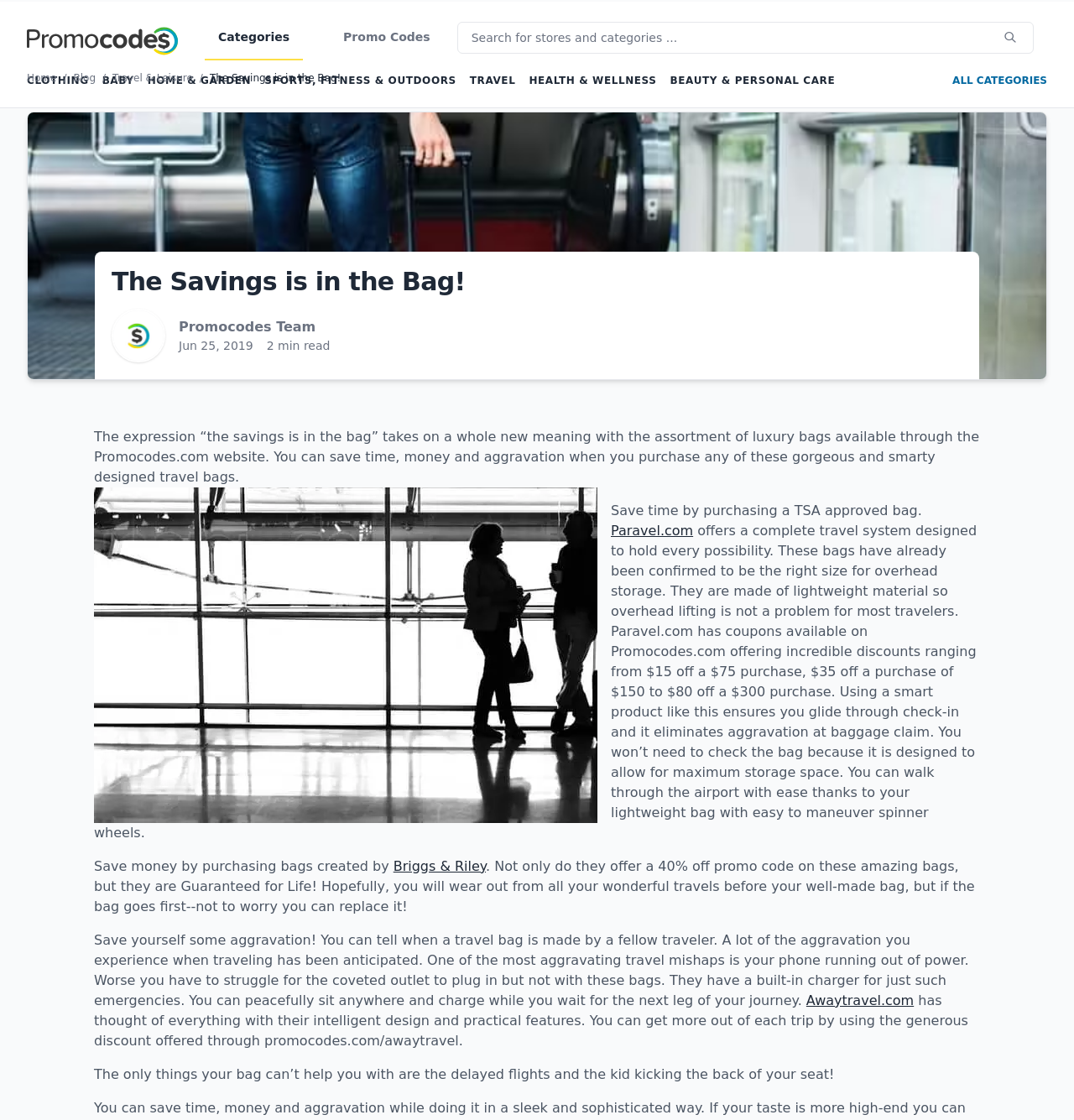What feature do the travel bags from Awaytravel have?
Refer to the image and offer an in-depth and detailed answer to the question.

The webpage mentions that the travel bags from Awaytravel have a built-in charger, which allows users to charge their devices on the go, even when they don't have access to a power outlet.